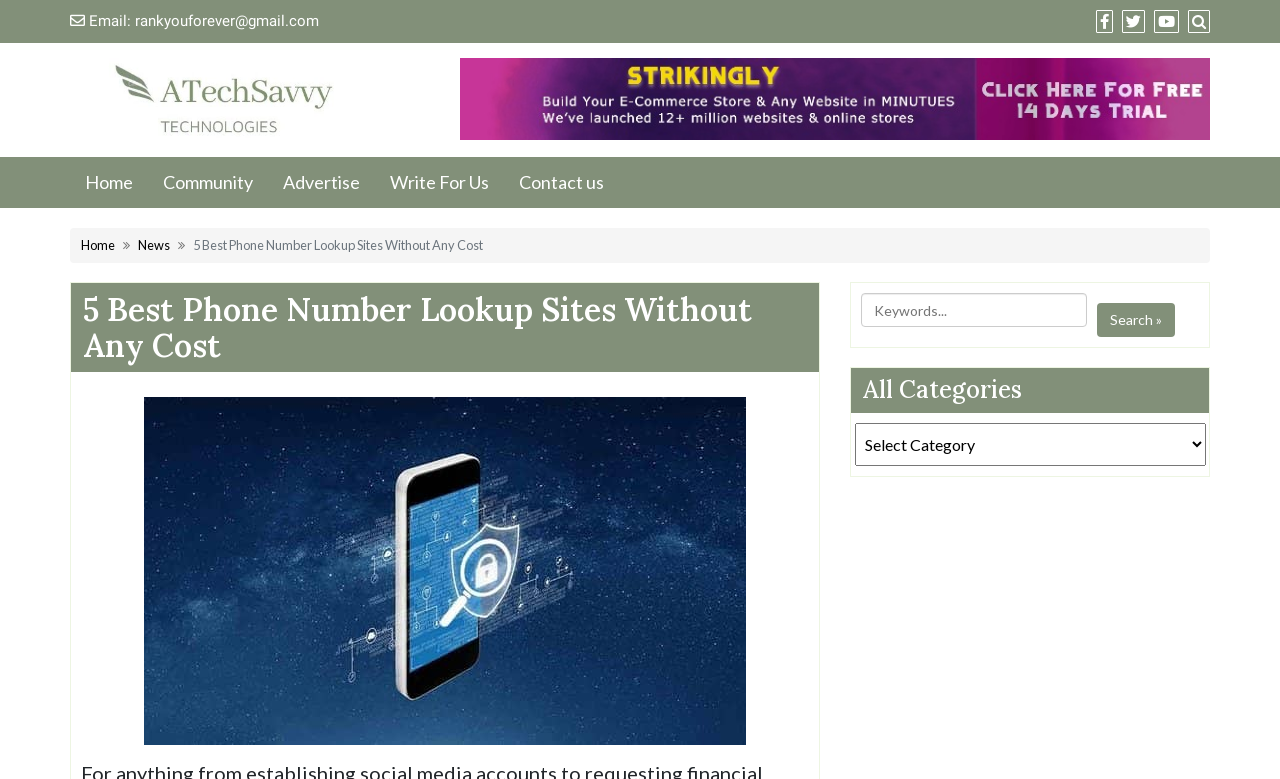Pinpoint the bounding box coordinates of the clickable element to carry out the following instruction: "select a category."

[0.668, 0.543, 0.942, 0.598]